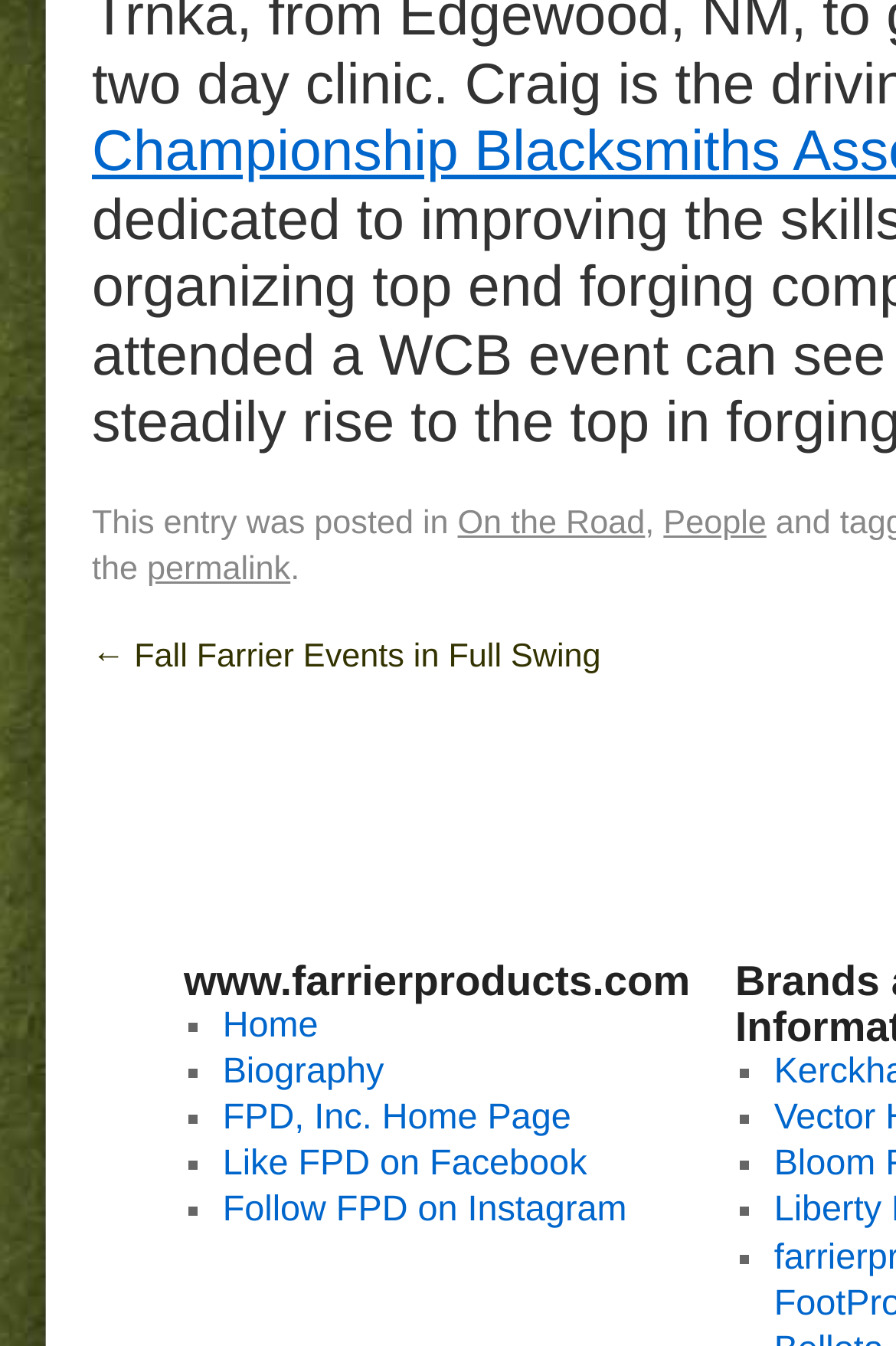Could you find the bounding box coordinates of the clickable area to complete this instruction: "go to On the Road page"?

[0.511, 0.376, 0.72, 0.403]